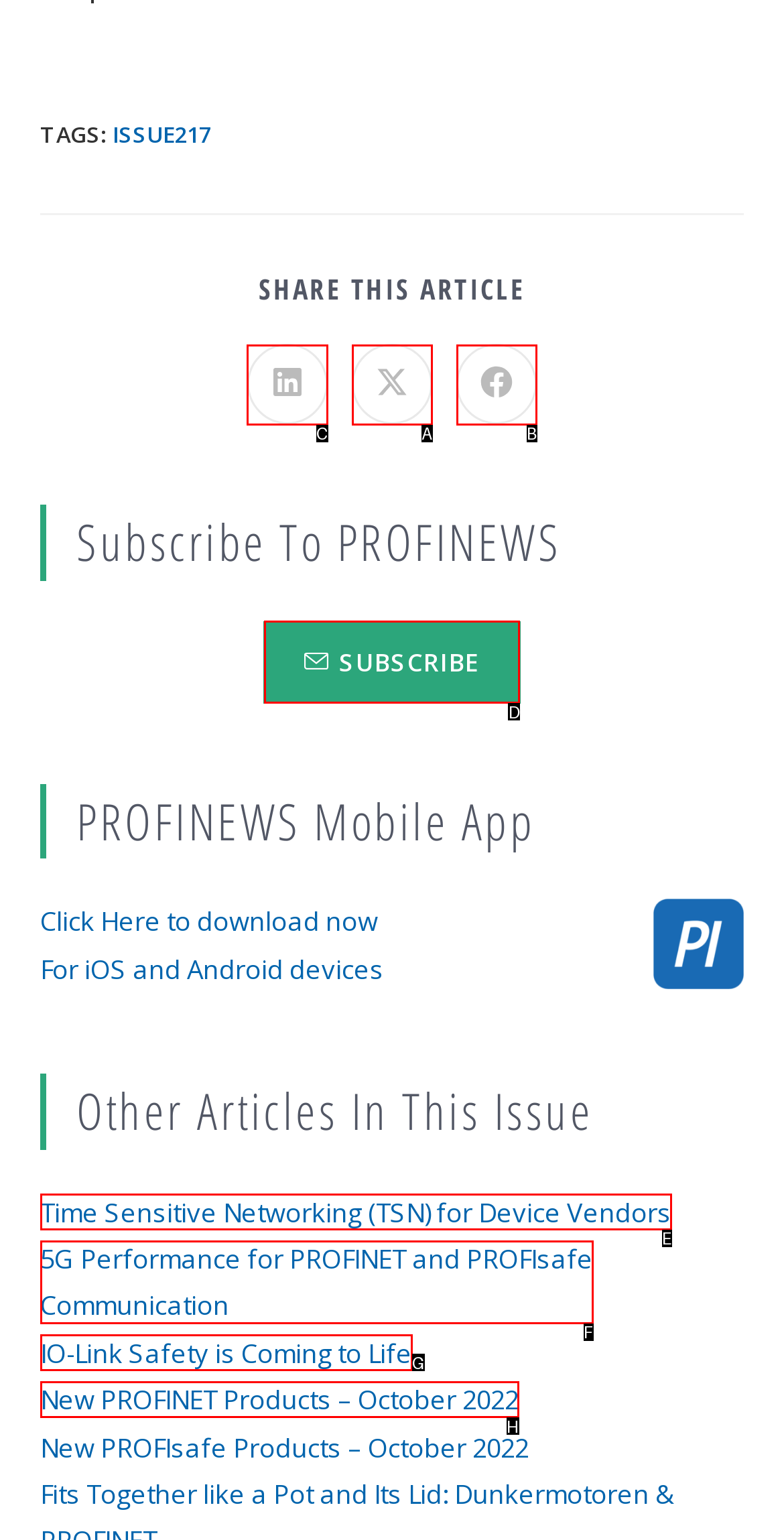Which option should I select to accomplish the task: Share on LinkedIn? Respond with the corresponding letter from the given choices.

C